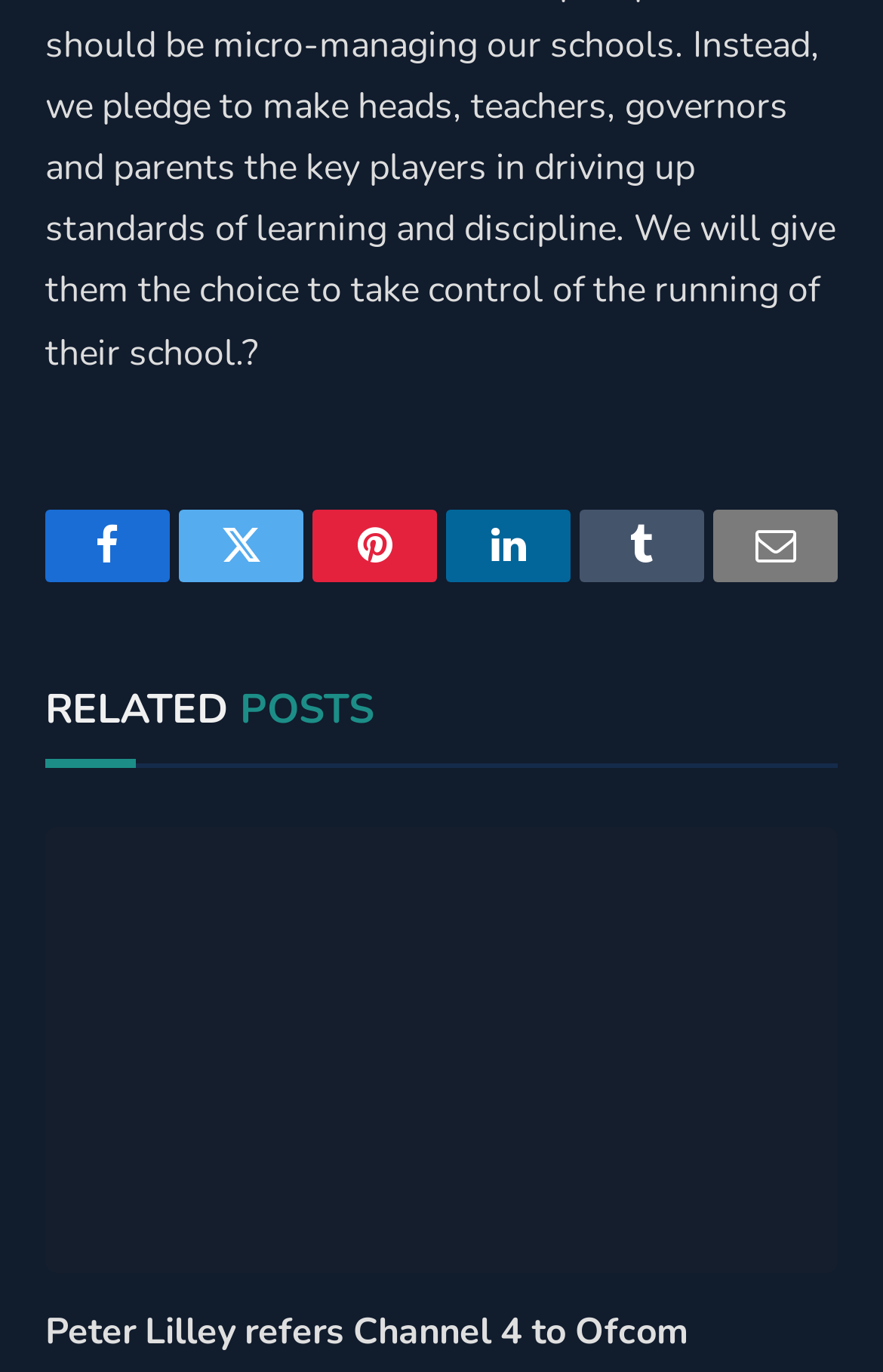Is there an image associated with the first related post?
Make sure to answer the question with a detailed and comprehensive explanation.

I examined the first related post, 'Channel 4 Building', and found that it has an associated image with the same title.